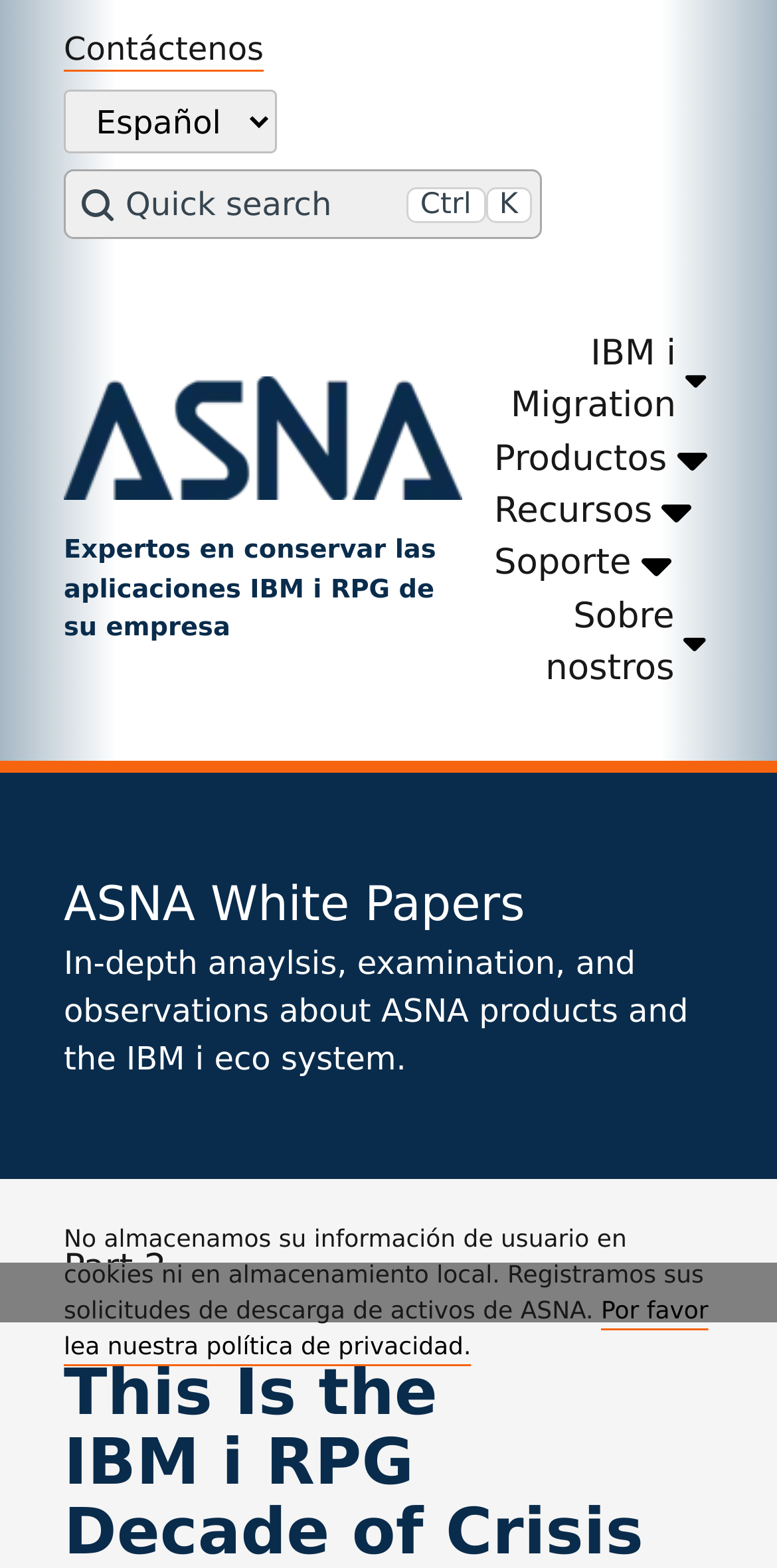Identify the bounding box coordinates necessary to click and complete the given instruction: "Click on the 'Contáctenos' button".

[0.082, 0.016, 0.339, 0.047]